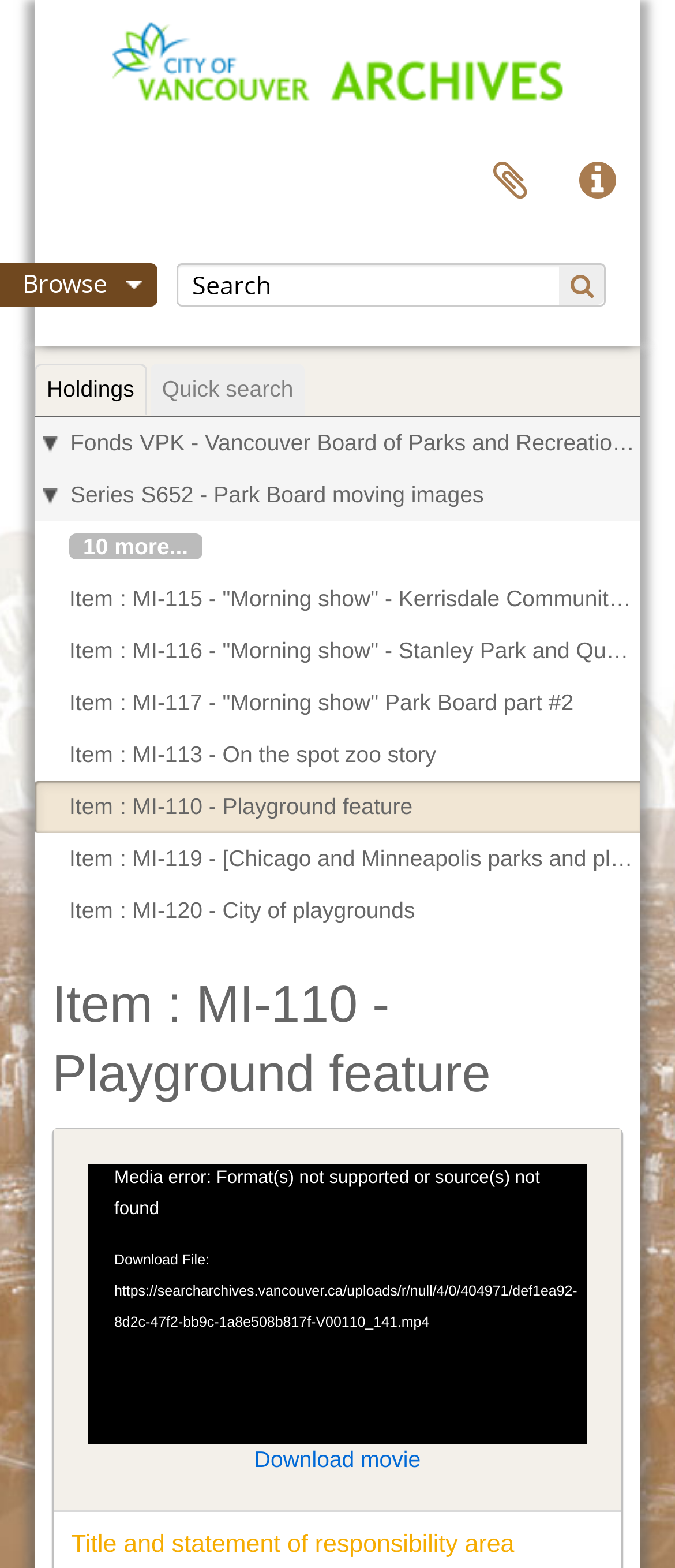Identify the bounding box for the UI element described as: "Download File: https://searcharchives.vancouver.ca/uploads/r/null/4/0/404971/def1ea92-8d2c-47f2-bb9c-1a8e508b817f-V00110_141.mp4". Ensure the coordinates are four float numbers between 0 and 1, formatted as [left, top, right, bottom].

[0.131, 0.793, 0.869, 0.853]